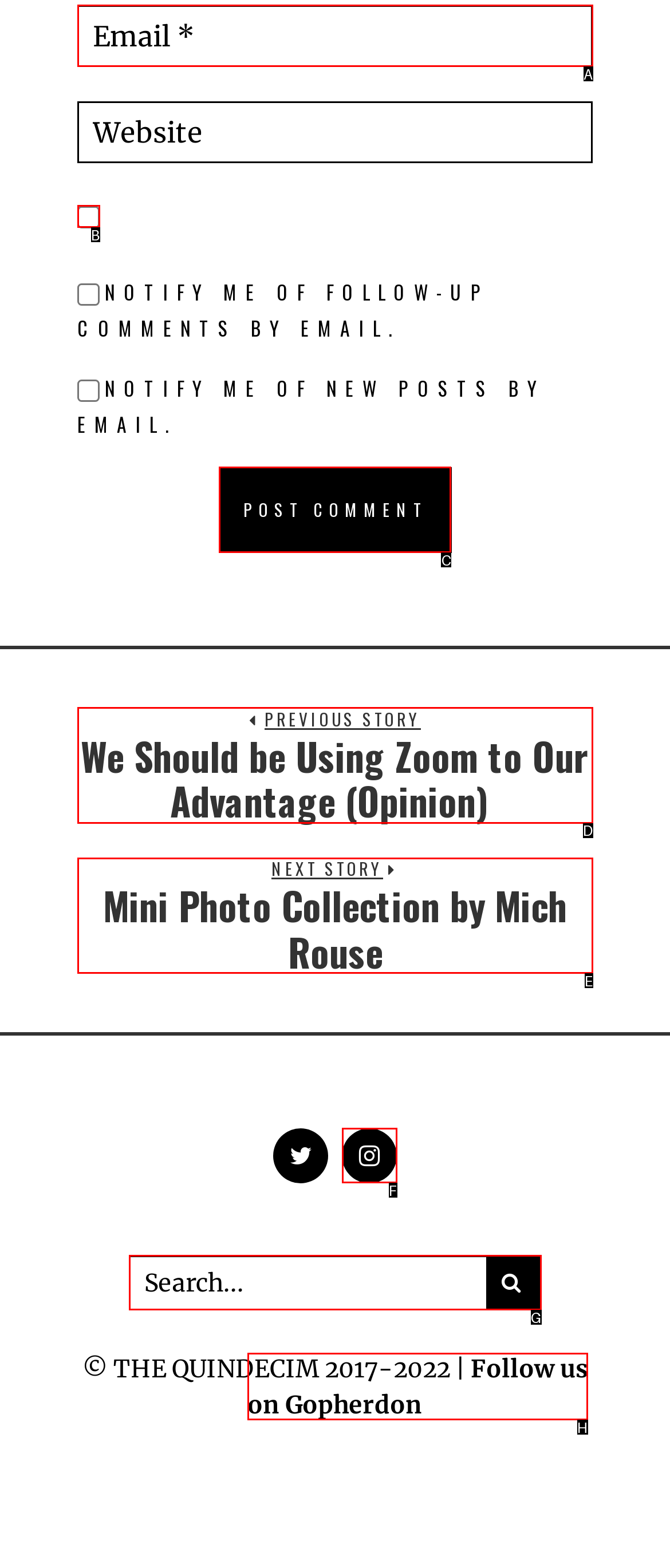Identify which option matches the following description: Instagram
Answer by giving the letter of the correct option directly.

F